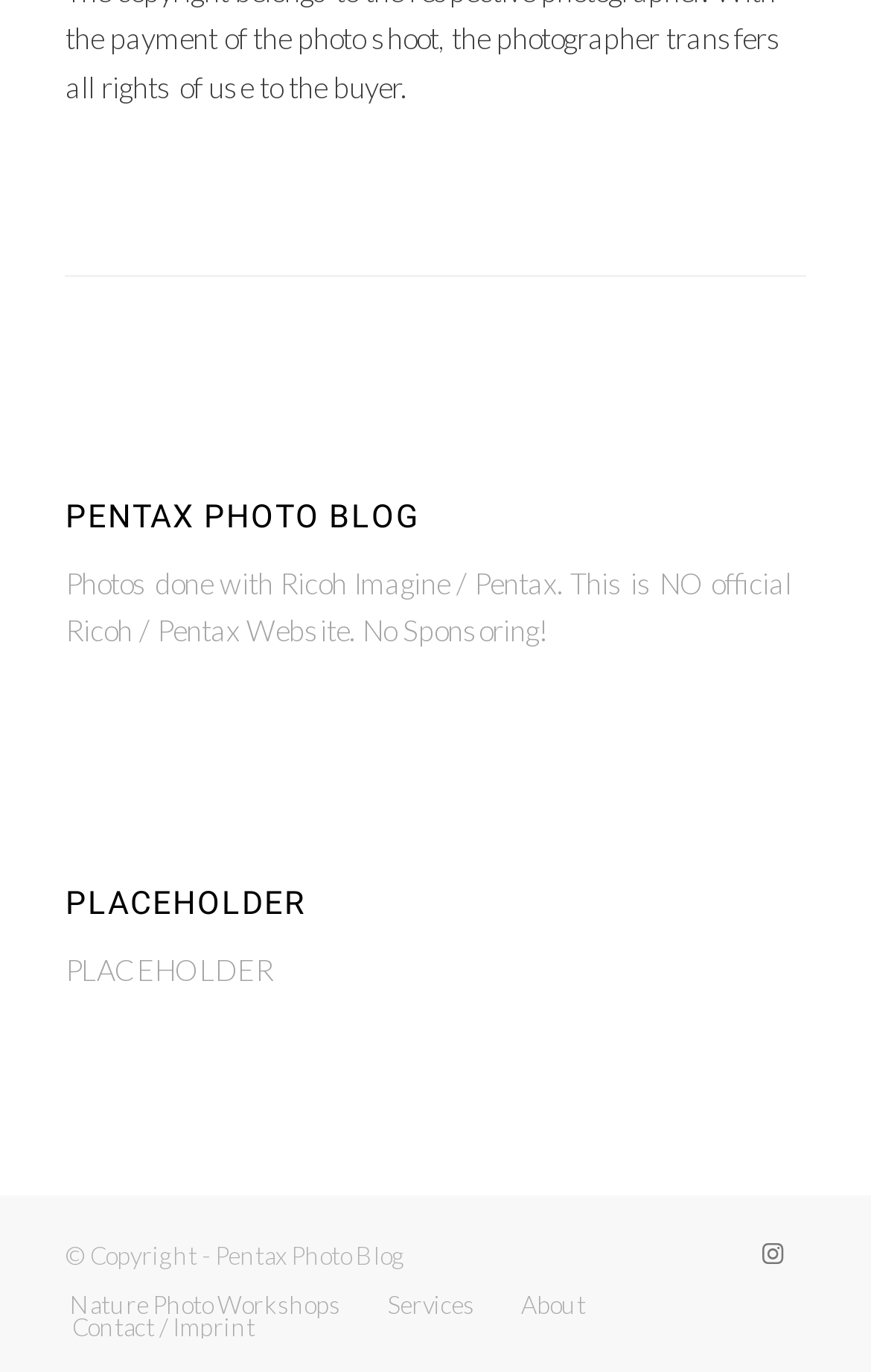Using the description "Services", locate and provide the bounding box of the UI element.

[0.444, 0.939, 0.544, 0.96]